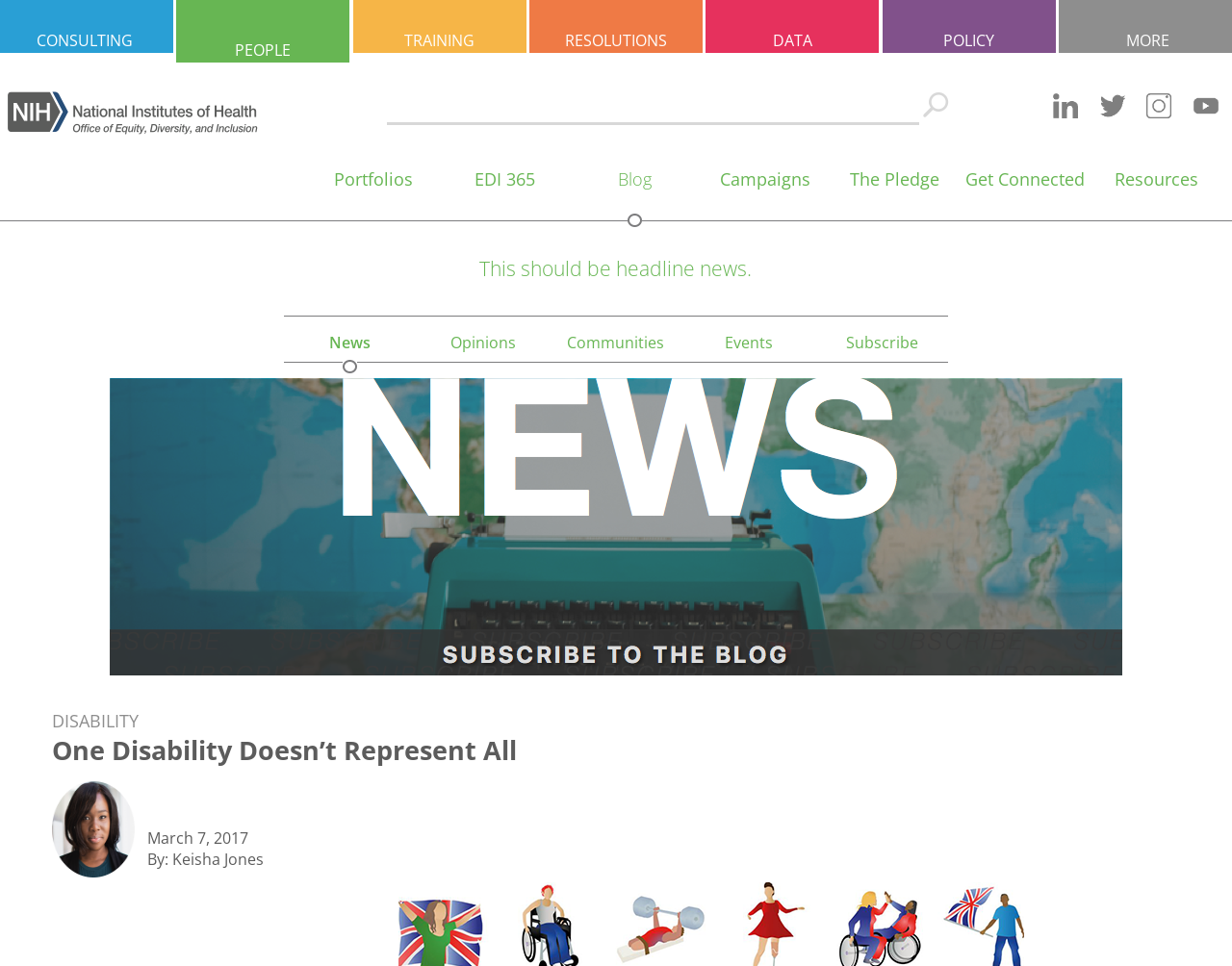Highlight the bounding box coordinates of the element you need to click to perform the following instruction: "Subscribe to the EDI Blog."

[0.089, 0.682, 0.911, 0.704]